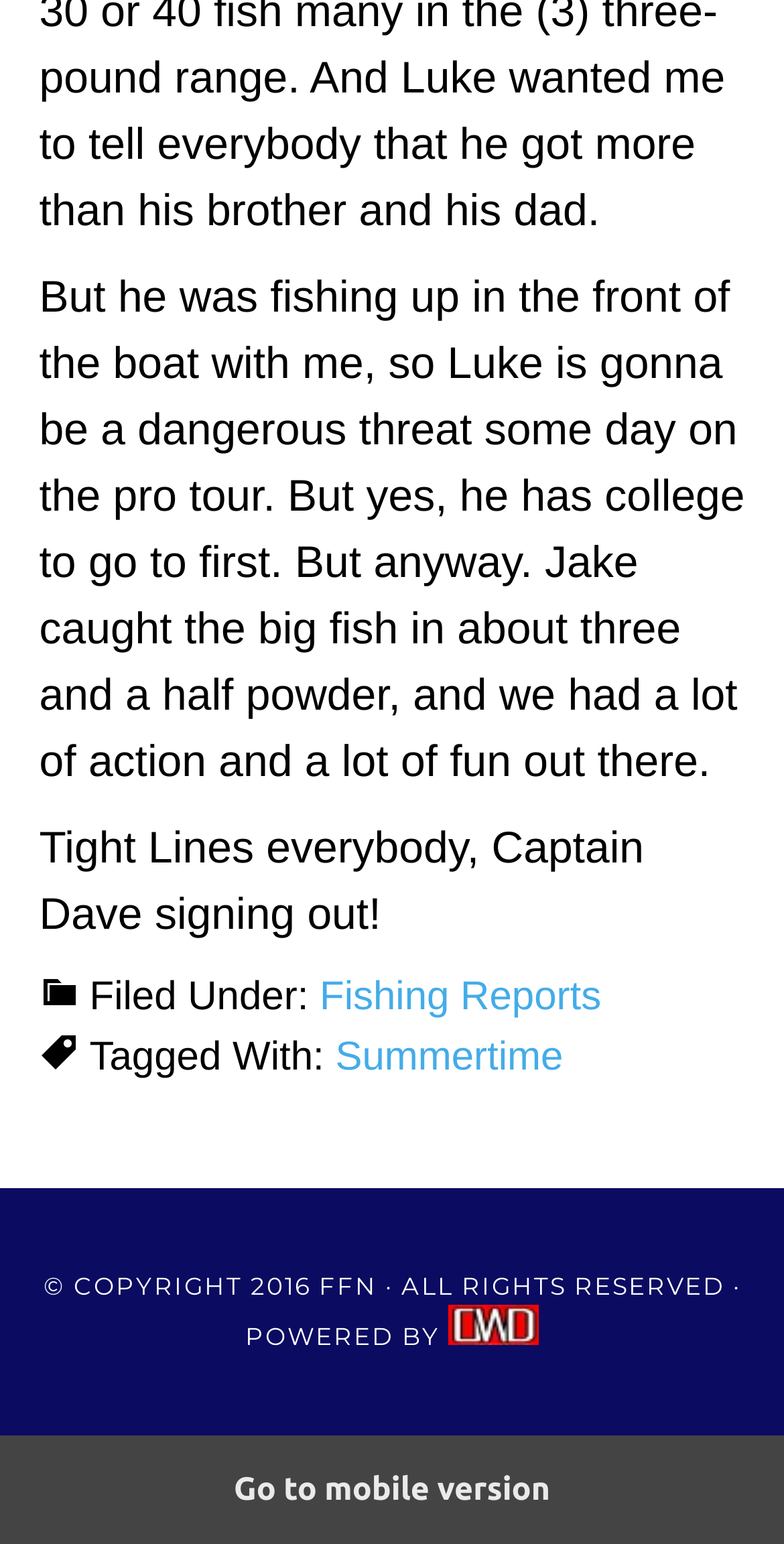Can you give a detailed response to the following question using the information from the image? Who is the author of the article?

The author of the article is mentioned in the text 'Tight Lines everybody, Captain Dave signing out!' which is located at the bottom of the page, indicating that Captain Dave is the author of the article.